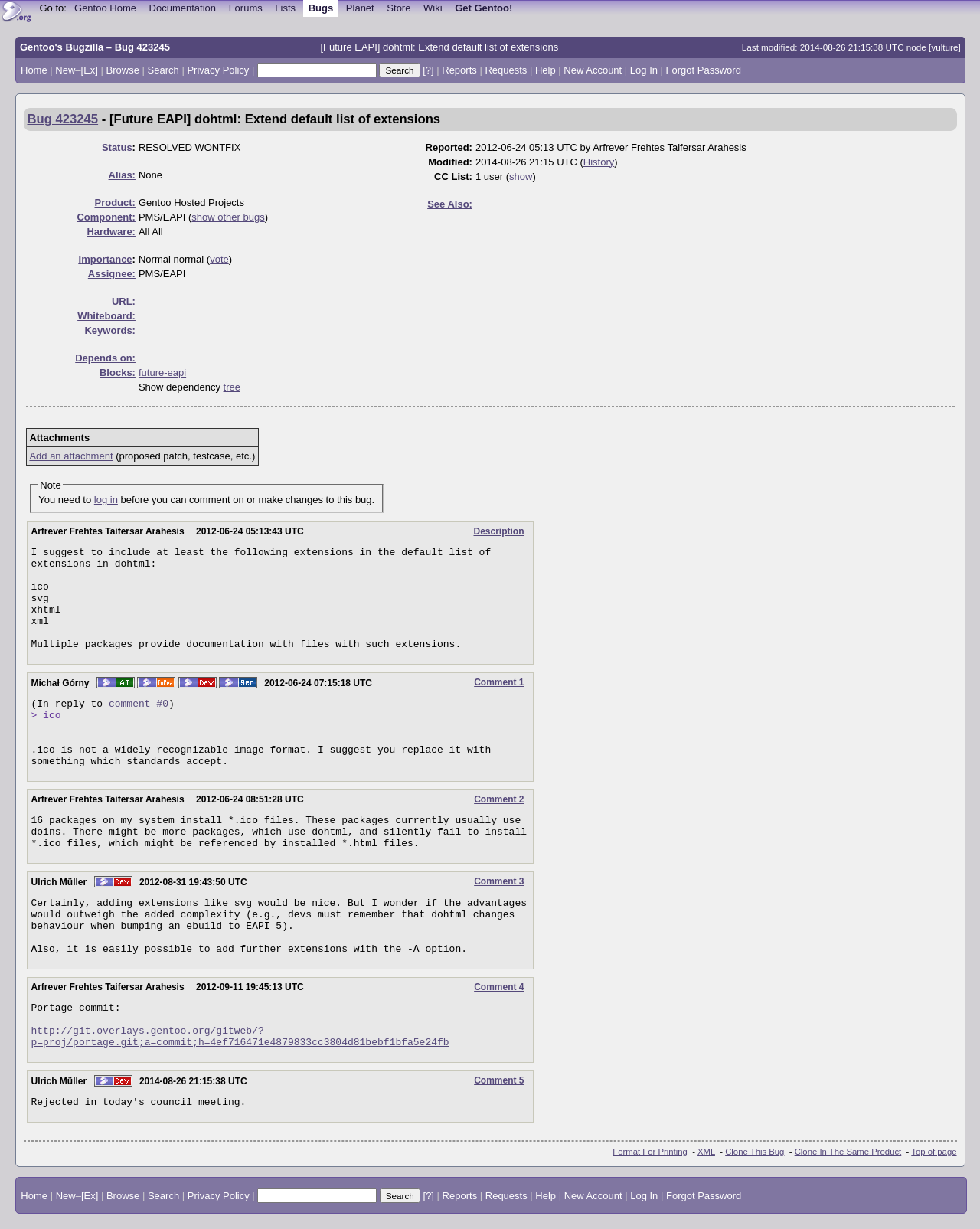Answer the following query concisely with a single word or phrase:
What is the status of bug 423245?

RESOLVED WONTFIX